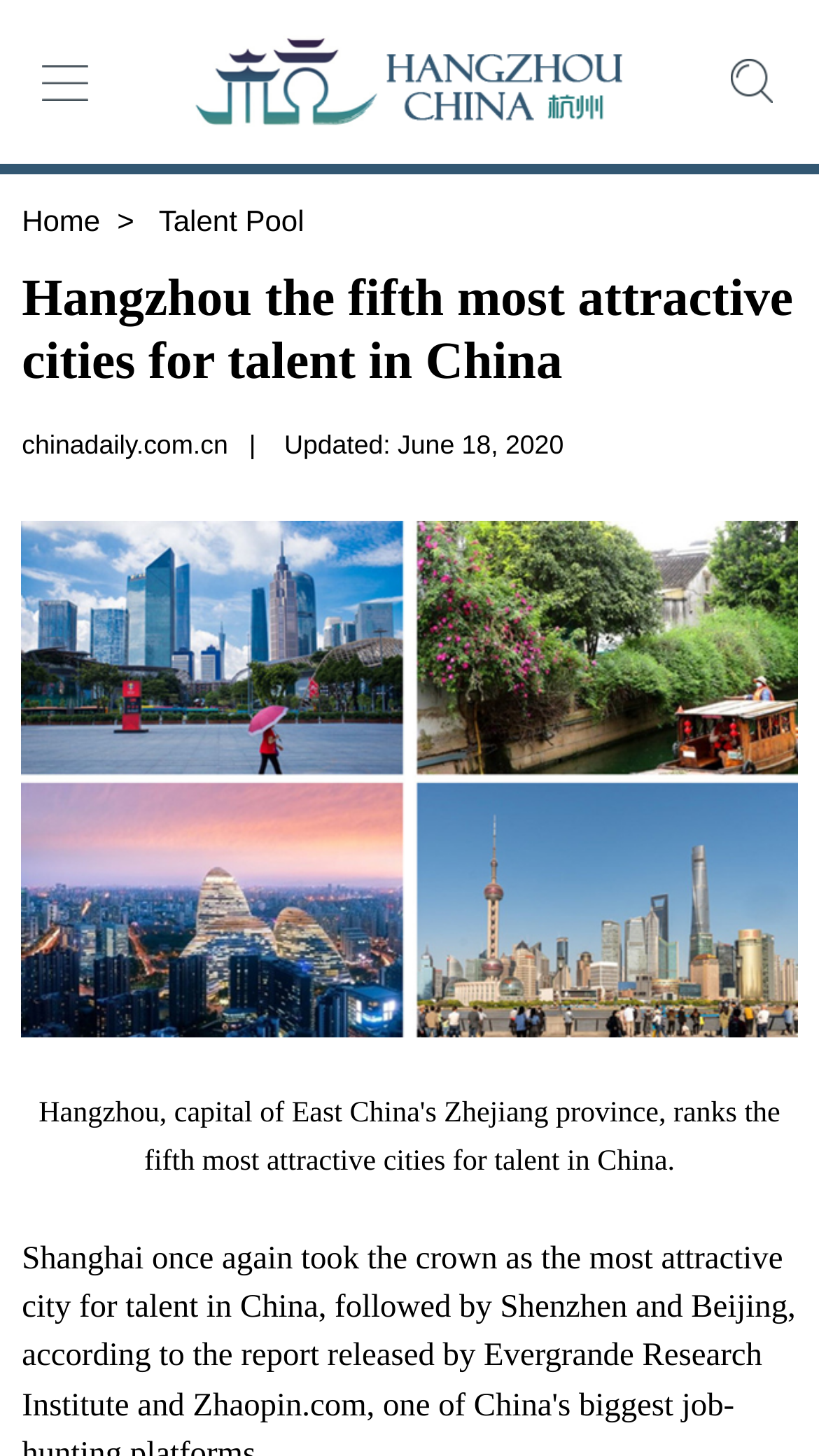Based on the element description, predict the bounding box coordinates (top-left x, top-left y, bottom-right x, bottom-right y) for the UI element in the screenshot: No Comments

None